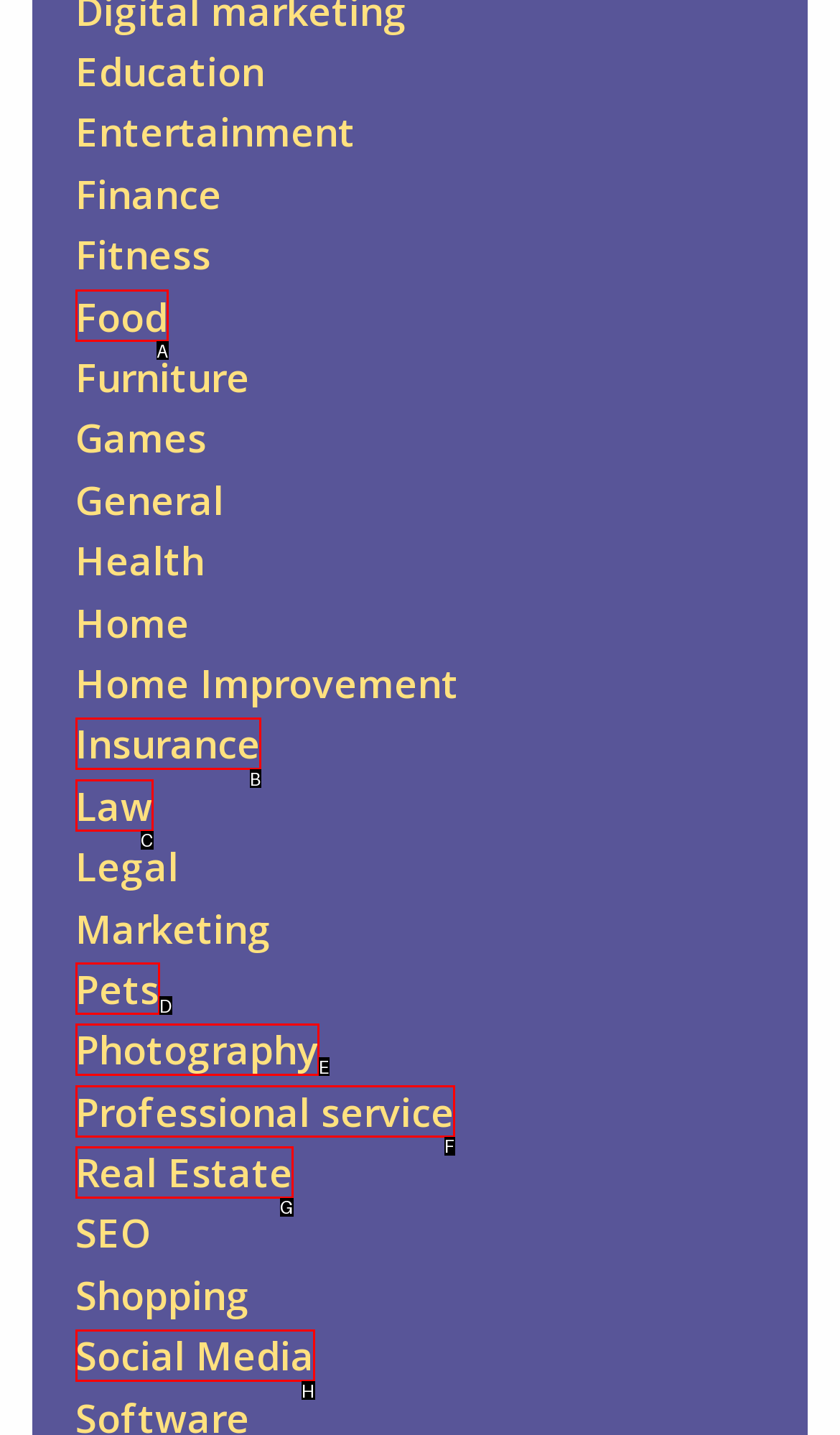Choose the option that matches the following description: Real Estate
Reply with the letter of the selected option directly.

G